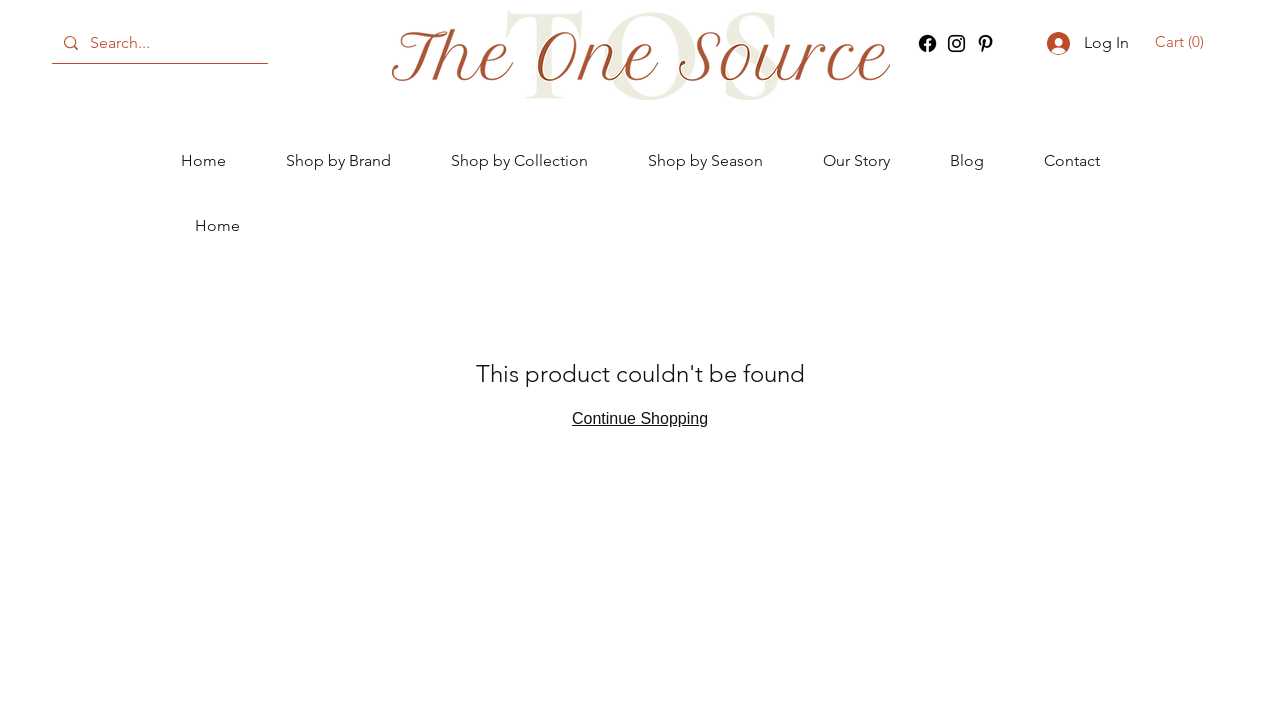What is the current number of items in the cart?
Ensure your answer is thorough and detailed.

The current number of items in the cart is 0, which is indicated by the button 'Cart with 0 items' located at the top right corner of the webpage, with a bounding box of [0.902, 0.046, 0.945, 0.071].